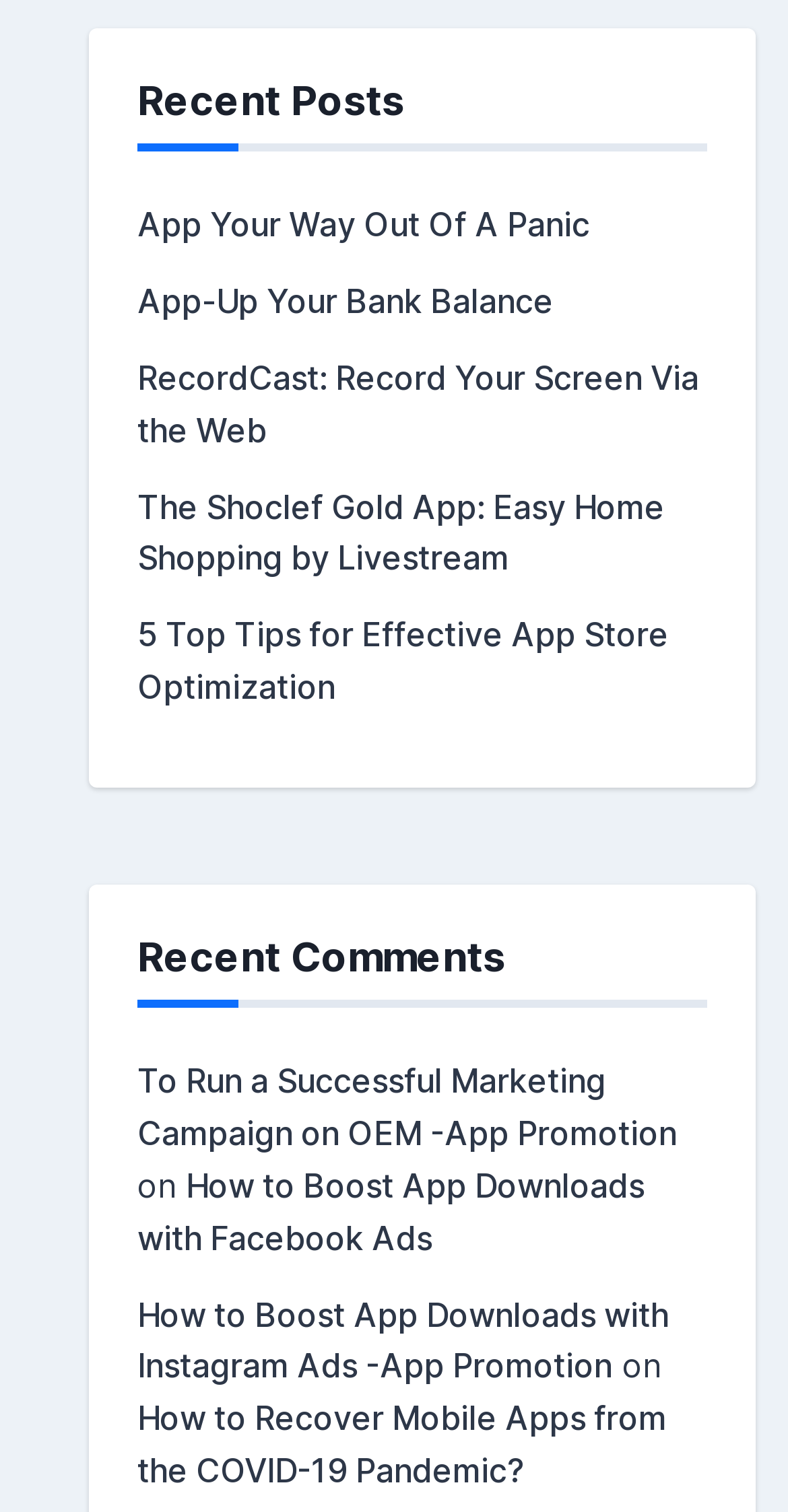Determine the bounding box coordinates of the clickable element necessary to fulfill the instruction: "Connect with Grow Groups". Provide the coordinates as four float numbers within the 0 to 1 range, i.e., [left, top, right, bottom].

None